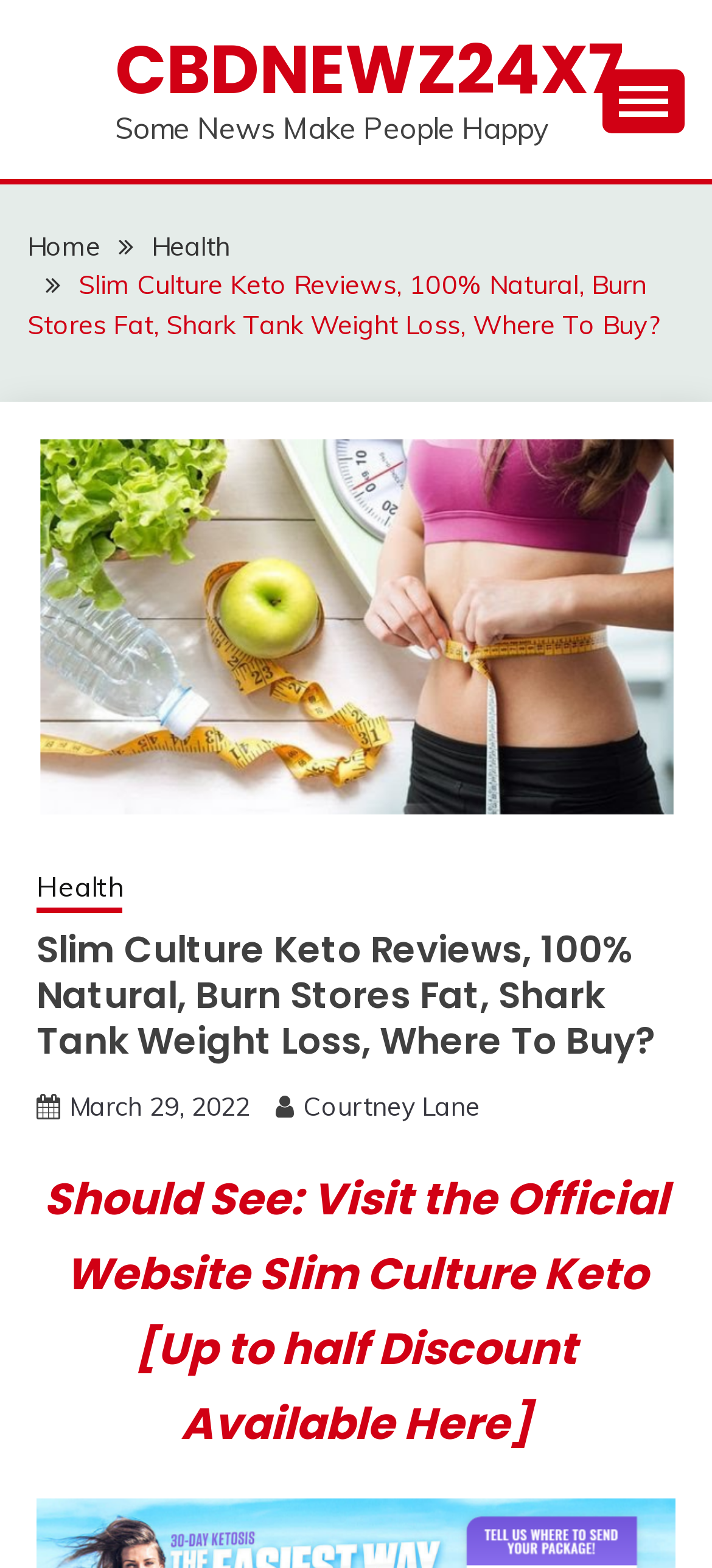Utilize the details in the image to thoroughly answer the following question: Who is the author of the article?

I found the author's name by looking at the section below the article's title, where I saw a link labeled 'Courtney Lane', which I assume is the author's name.